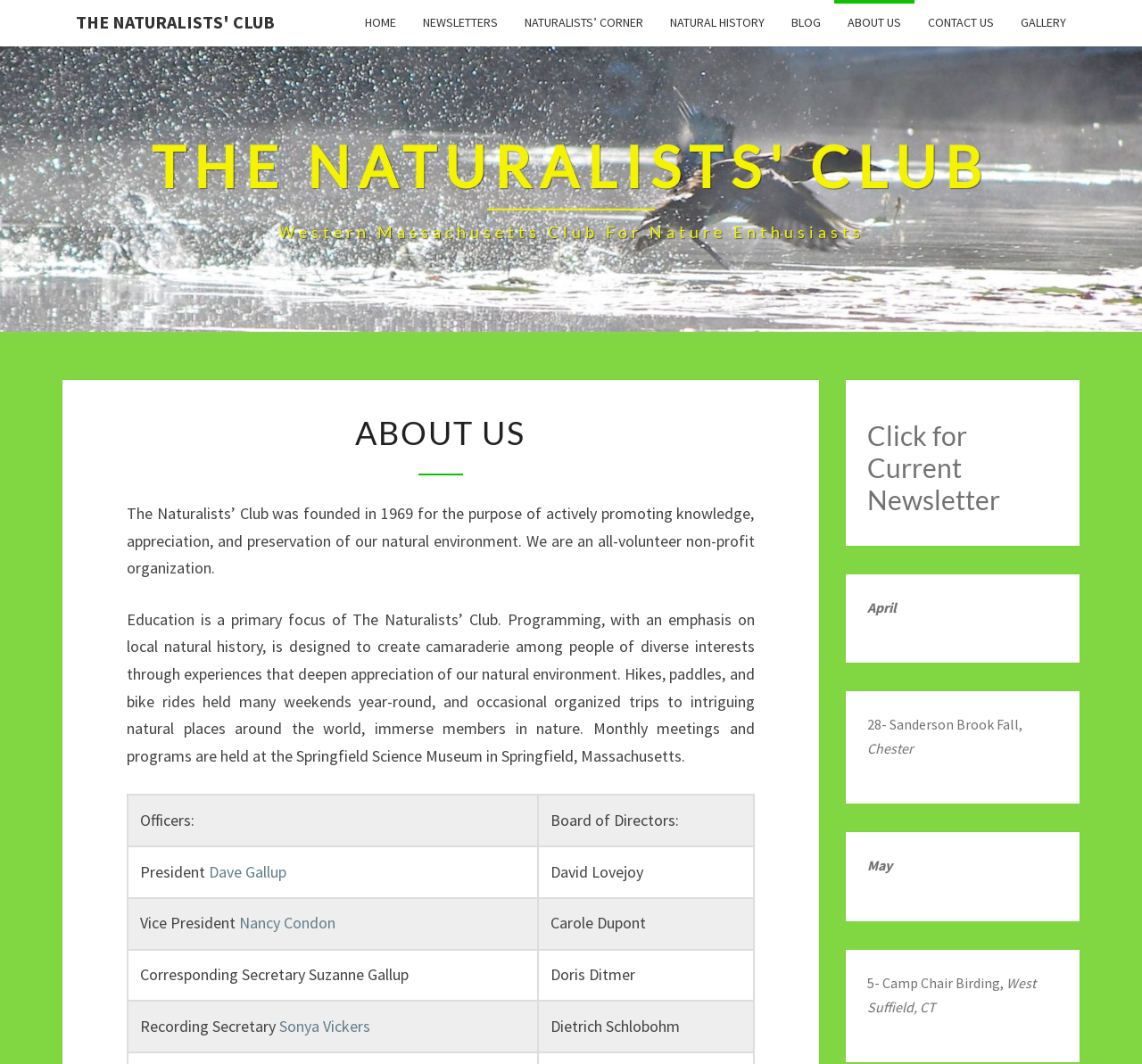Find and extract the text of the primary heading on the webpage.

THE NATURALISTS' CLUB